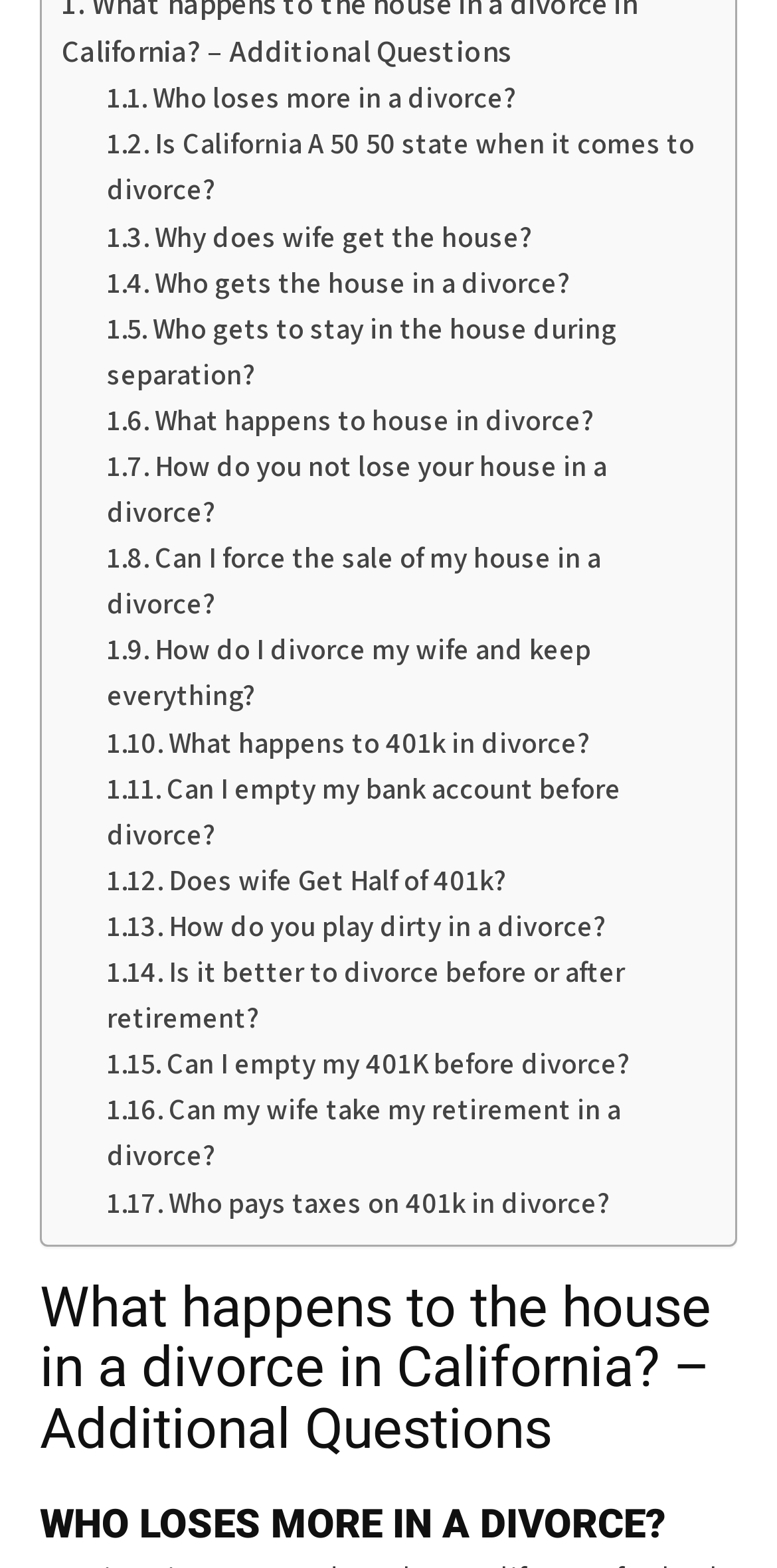Identify the bounding box coordinates of the specific part of the webpage to click to complete this instruction: "Explore 'How do you not lose your house in a divorce?'".

[0.138, 0.285, 0.781, 0.338]